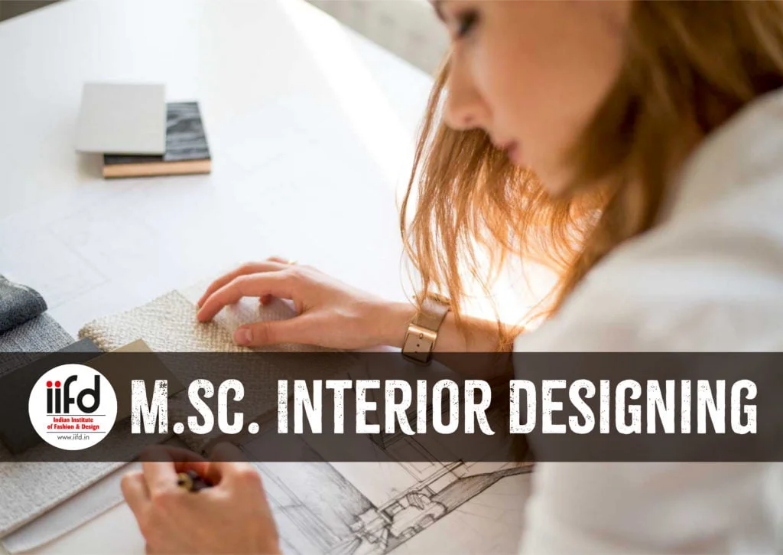What is the duration of the M.Sc. Interior Designing program?
Using the details shown in the screenshot, provide a comprehensive answer to the question.

The program covers a comprehensive range of subjects over three years, including architecture, furniture design, and visual arts, ensuring students develop a robust skill set necessary for a successful career in interior design.